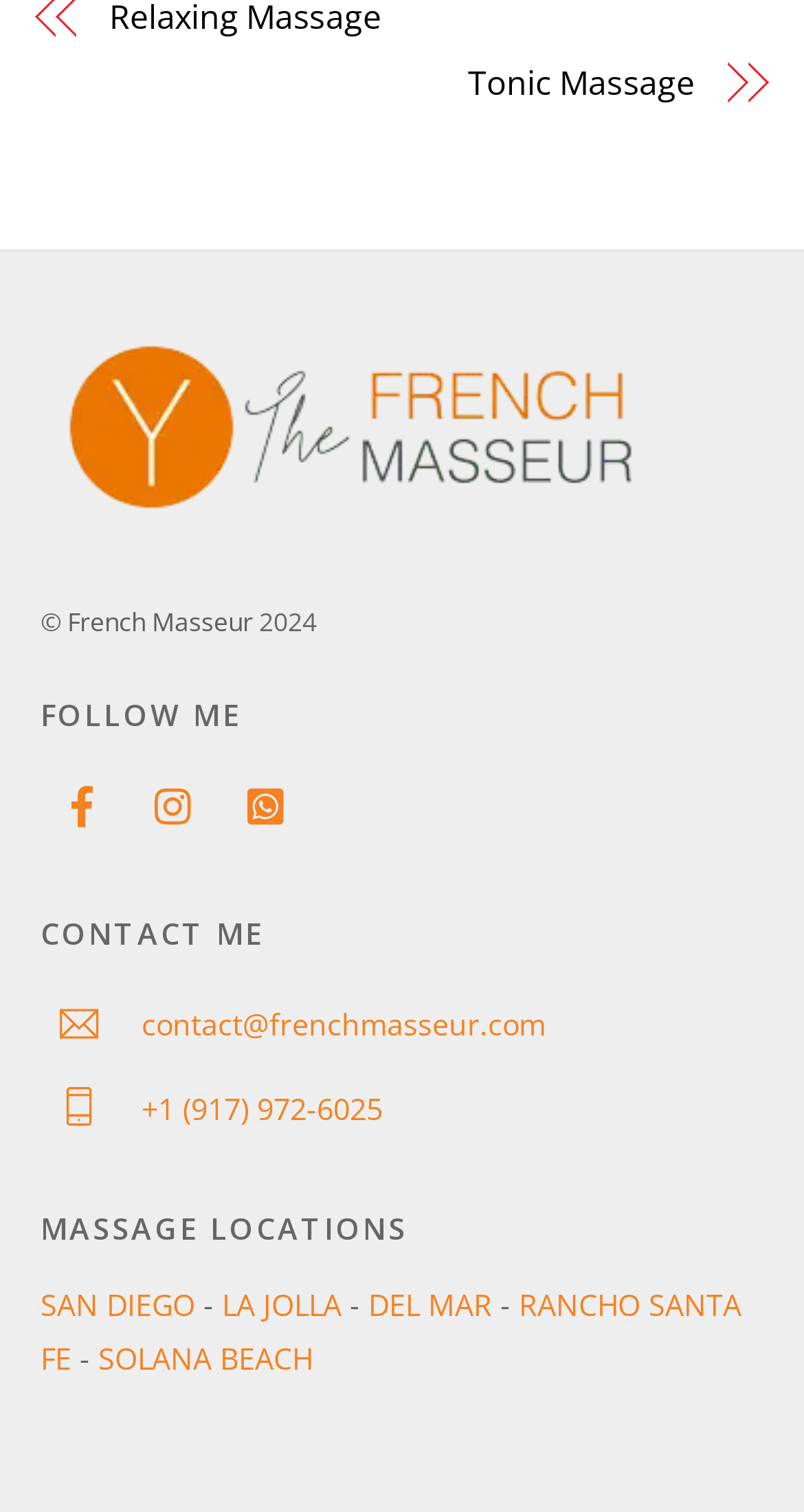Determine the bounding box coordinates for the area that needs to be clicked to fulfill this task: "View massage locations in SAN DIEGO". The coordinates must be given as four float numbers between 0 and 1, i.e., [left, top, right, bottom].

[0.05, 0.85, 0.253, 0.876]